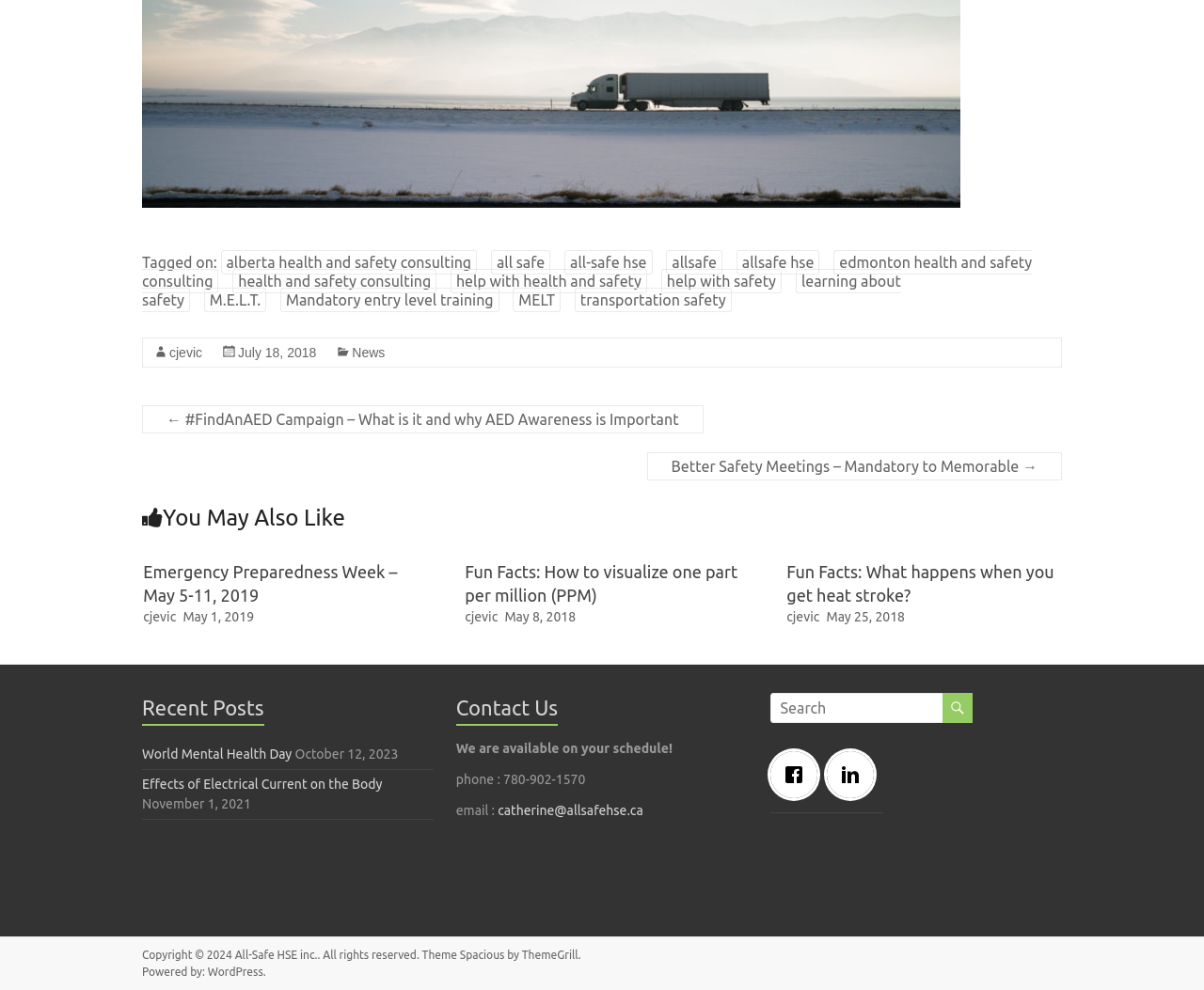Using the webpage screenshot and the element description July 18, 2018August 12, 2021, determine the bounding box coordinates. Specify the coordinates in the format (top-left x, top-left y, bottom-right x, bottom-right y) with values ranging from 0 to 1.

[0.198, 0.348, 0.263, 0.364]